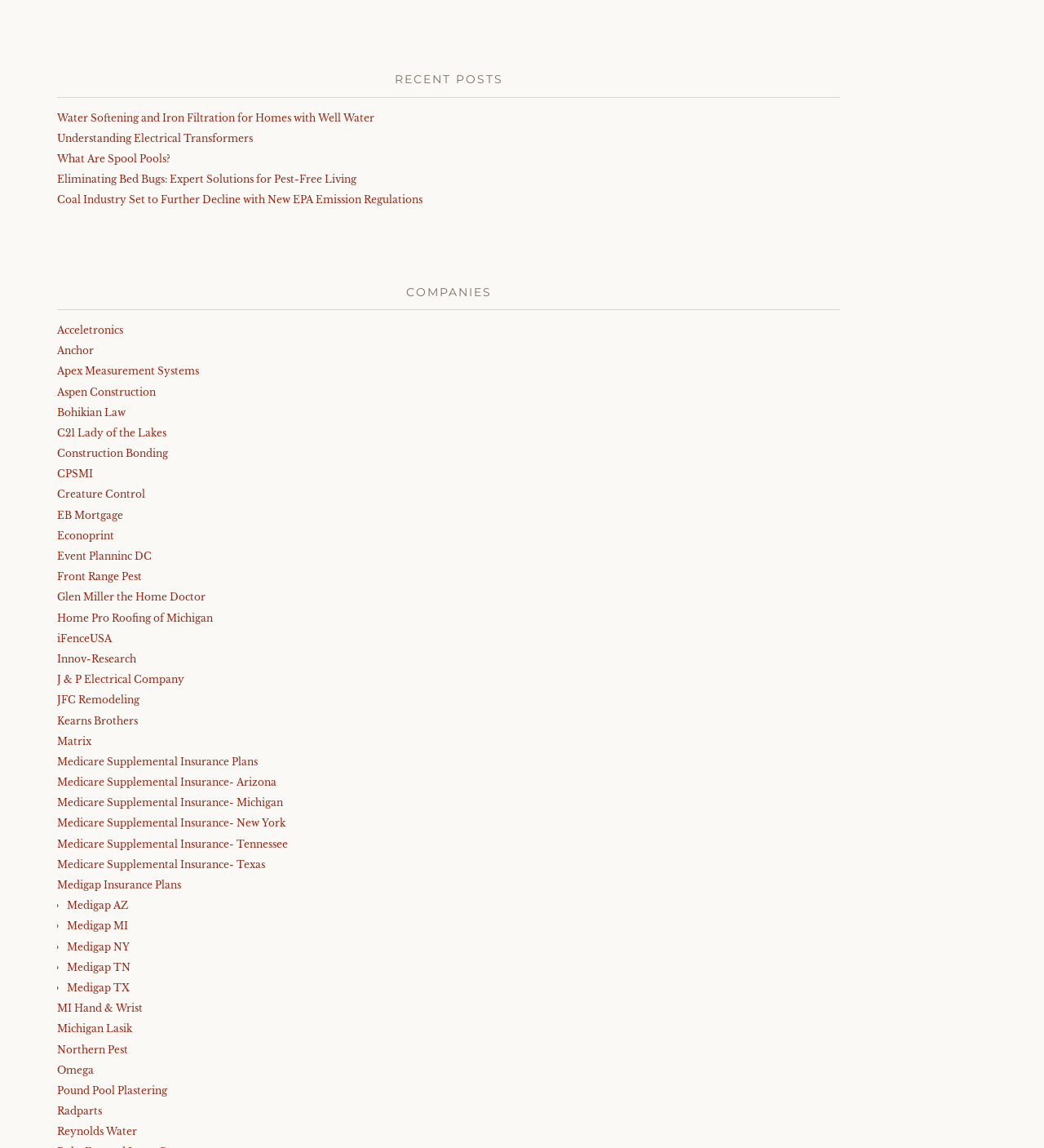Find and provide the bounding box coordinates for the UI element described here: "Glen Miller the Home Doctor". The coordinates should be given as four float numbers between 0 and 1: [left, top, right, bottom].

[0.055, 0.515, 0.197, 0.526]